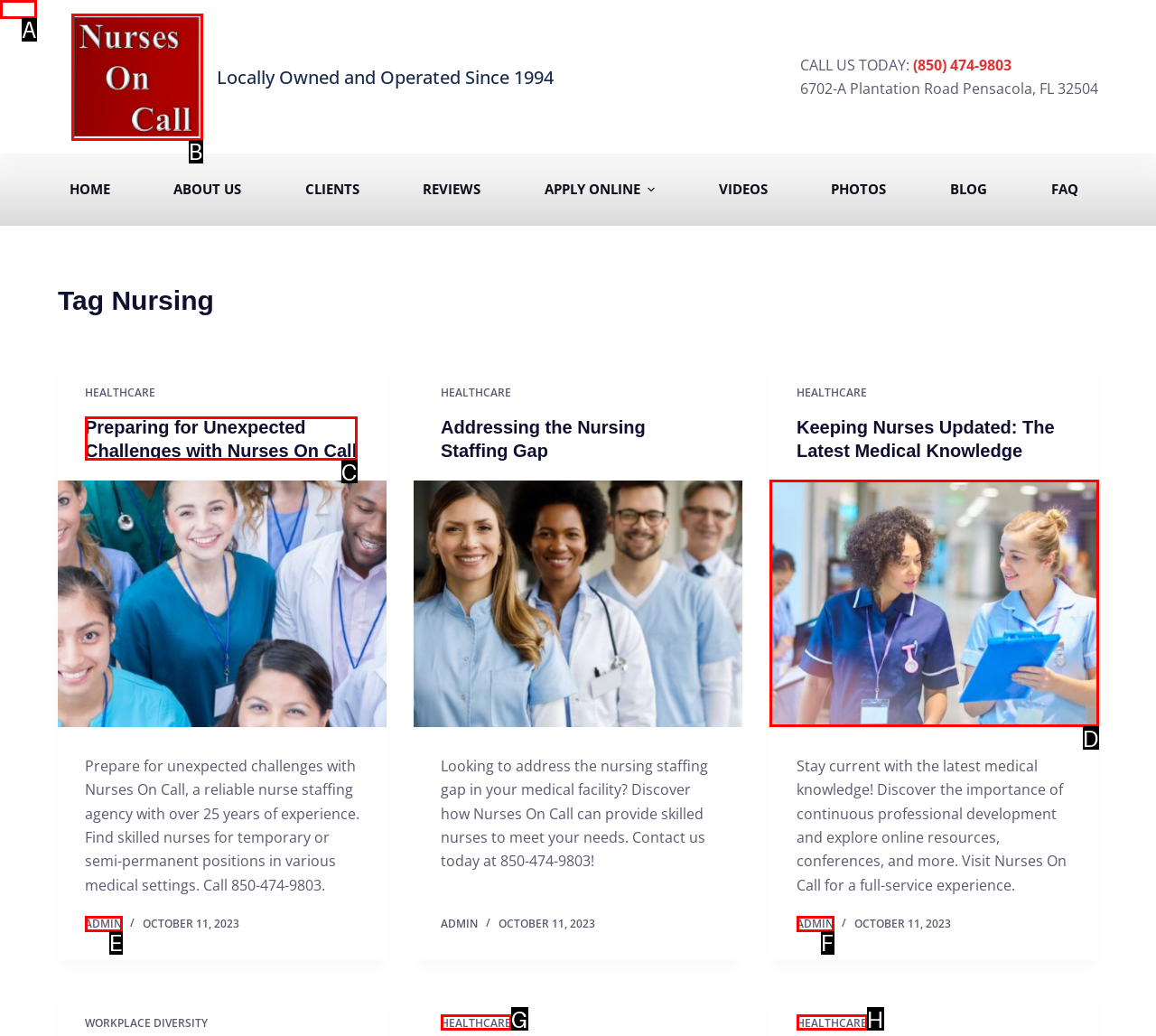What letter corresponds to the UI element described here: Skip to content
Reply with the letter from the options provided.

A